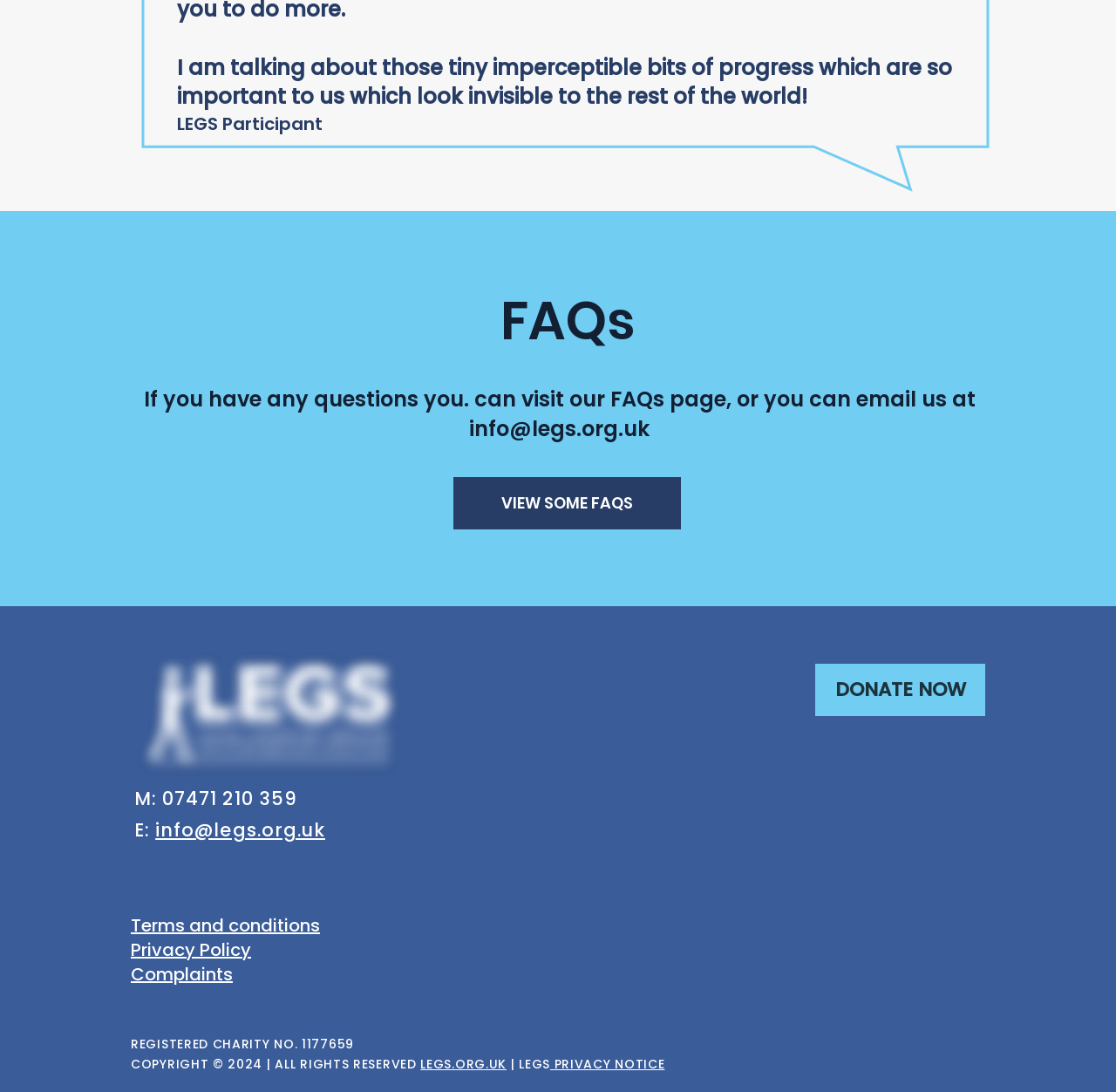Please provide the bounding box coordinates for the element that needs to be clicked to perform the instruction: "View FAQs". The coordinates must consist of four float numbers between 0 and 1, formatted as [left, top, right, bottom].

[0.406, 0.437, 0.61, 0.484]